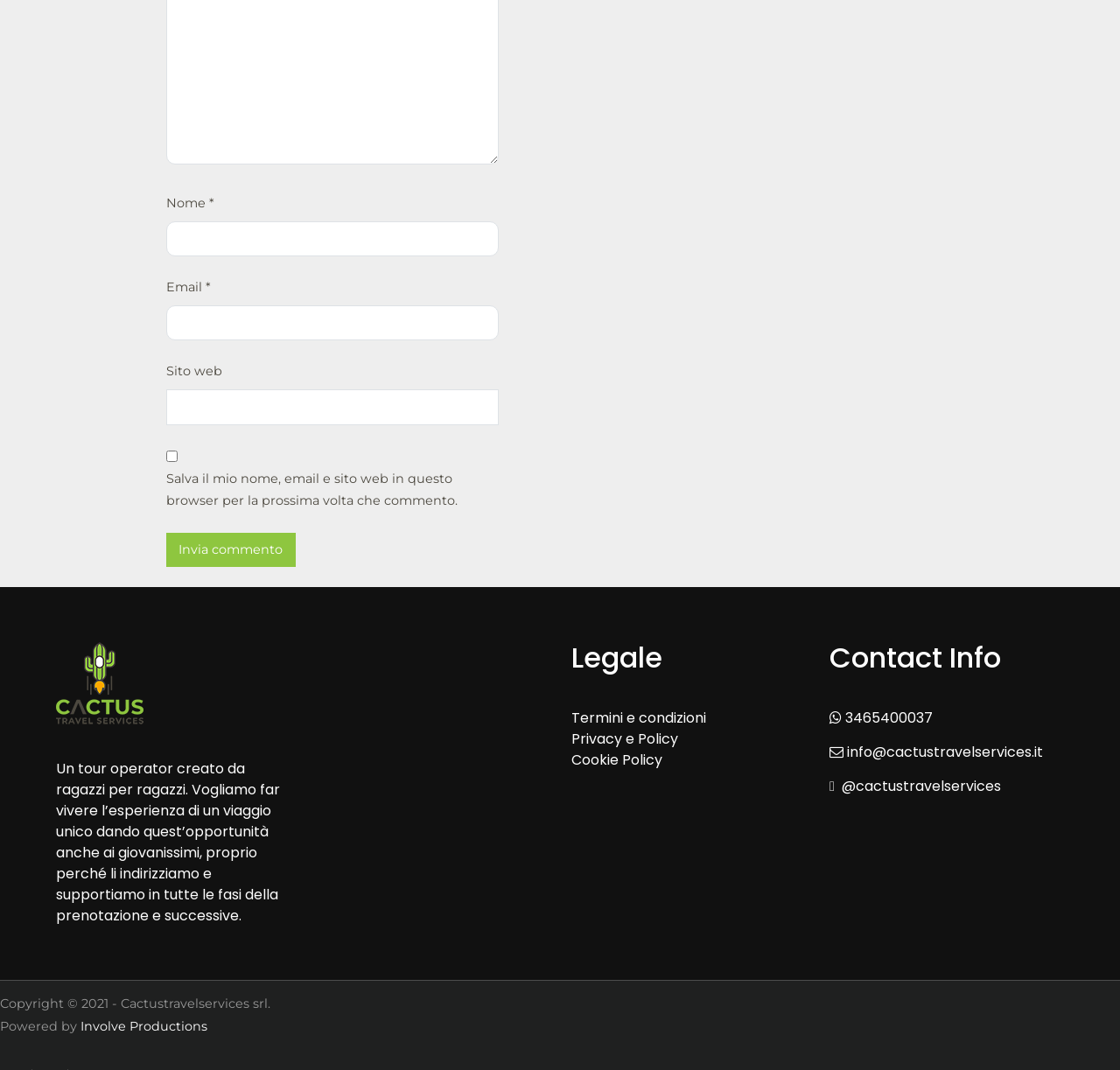What is the copyright year of the webpage?
Analyze the image and deliver a detailed answer to the question.

The copyright notice at the bottom of the webpage states 'Copyright © 2021 - Cactustravelservices srl.', indicating that the copyright year is 2021.